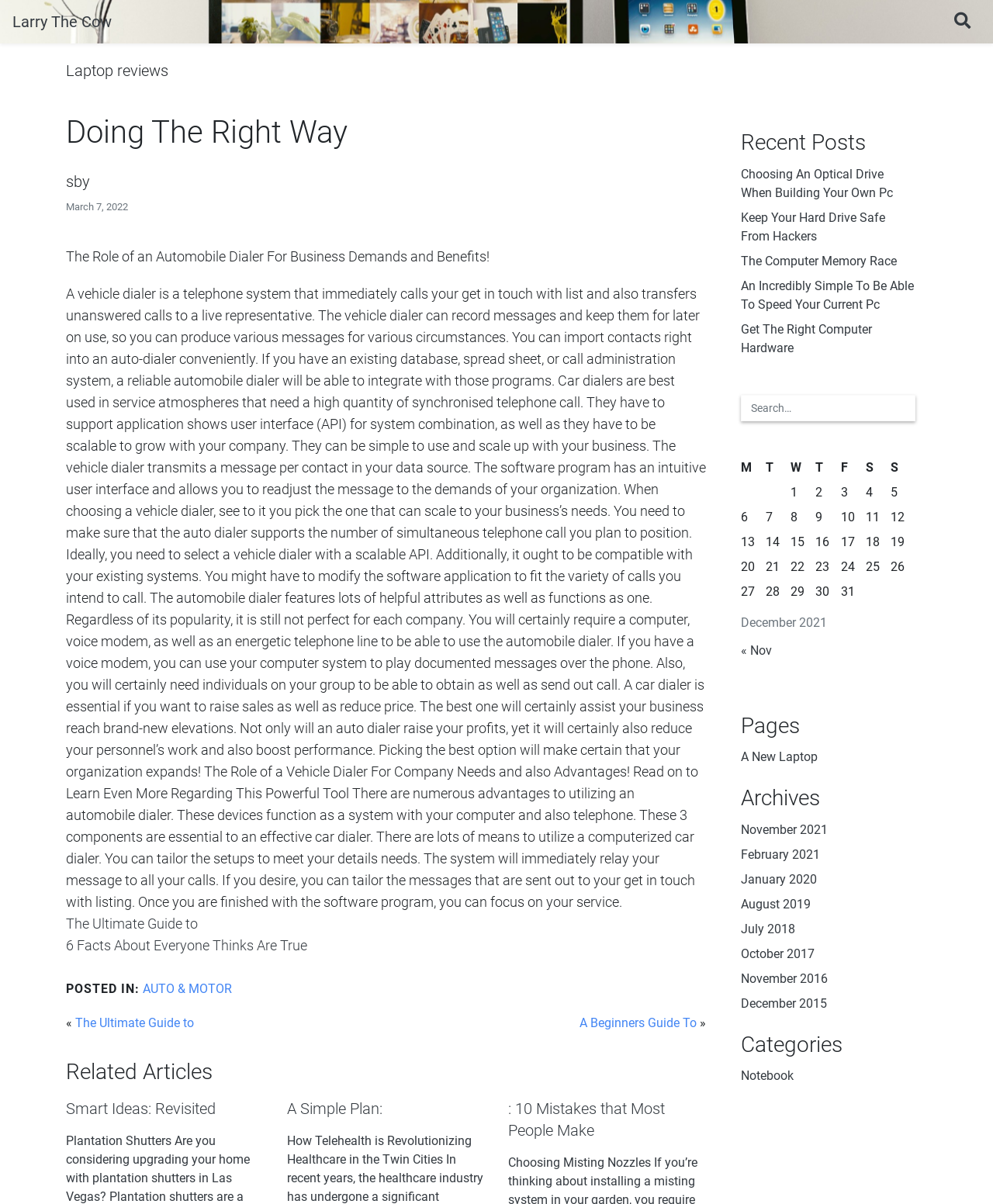Please identify the bounding box coordinates of the element that needs to be clicked to perform the following instruction: "Choose a date in December 2021".

[0.746, 0.378, 0.922, 0.533]